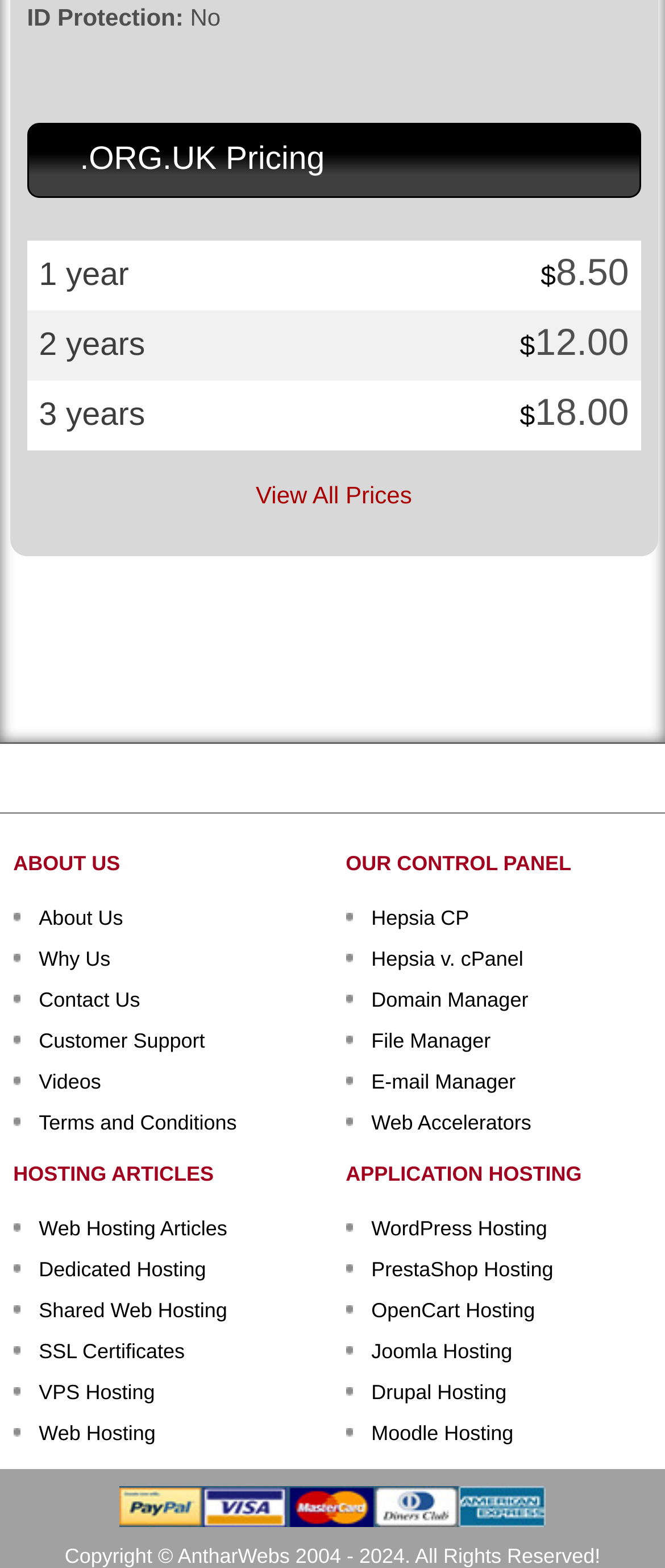What is the ID protection status?
Give a single word or phrase as your answer by examining the image.

No